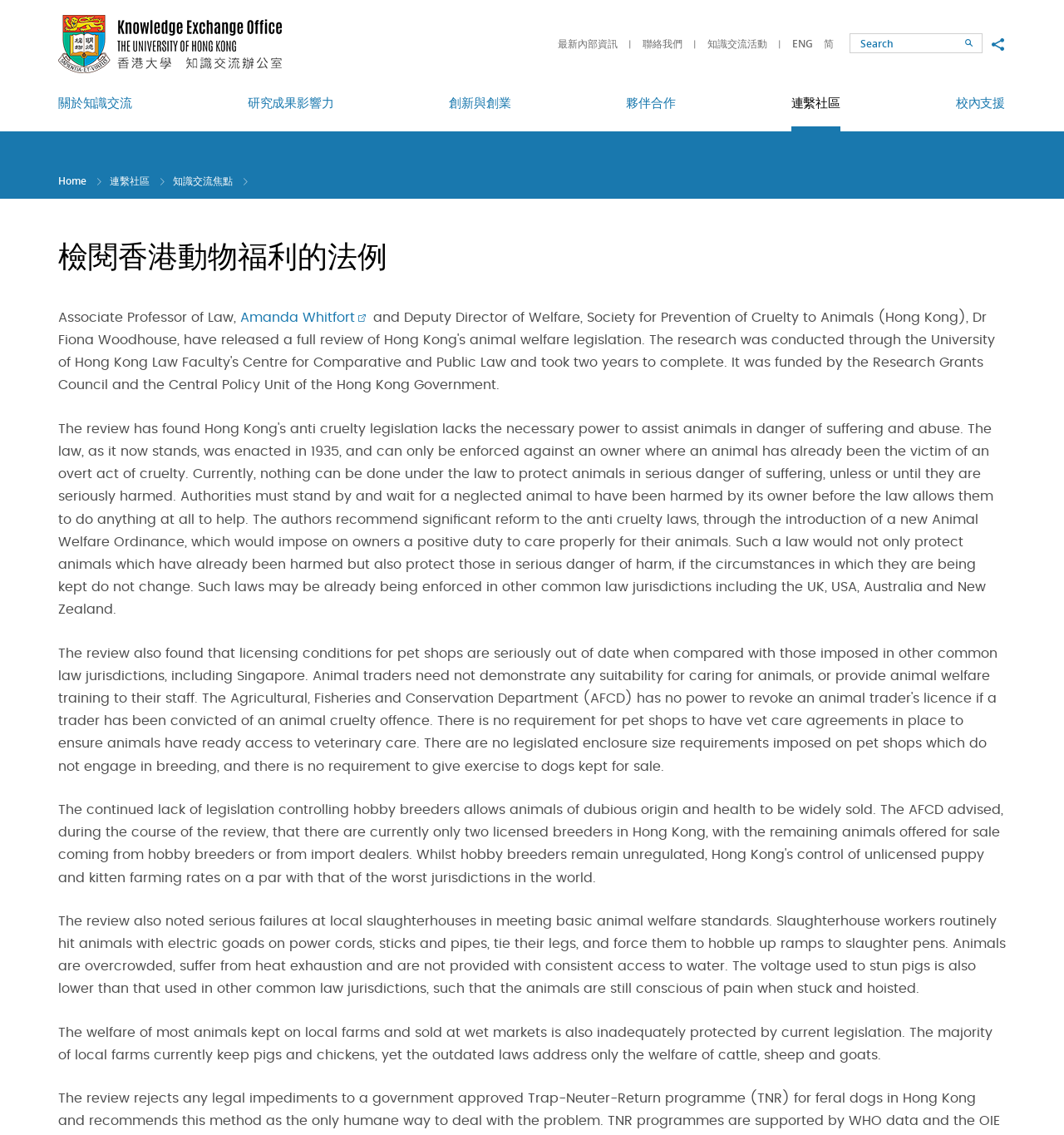Pinpoint the bounding box coordinates of the element you need to click to execute the following instruction: "Click the University of Hong Kong link". The bounding box should be represented by four float numbers between 0 and 1, in the format [left, top, right, bottom].

[0.055, 0.013, 0.104, 0.064]